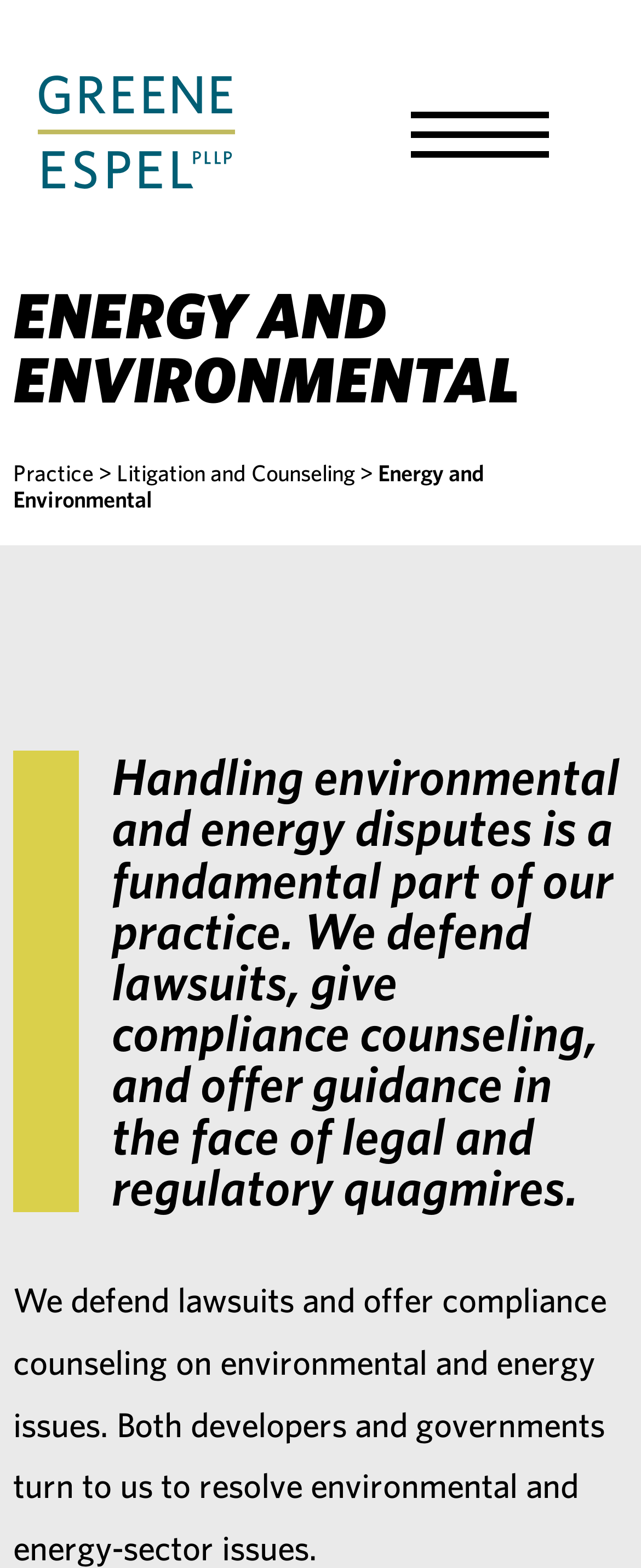For the following element description, predict the bounding box coordinates in the format (top-left x, top-left y, bottom-right x, bottom-right y). All values should be floating point numbers between 0 and 1. Description: Practice

[0.021, 0.293, 0.146, 0.31]